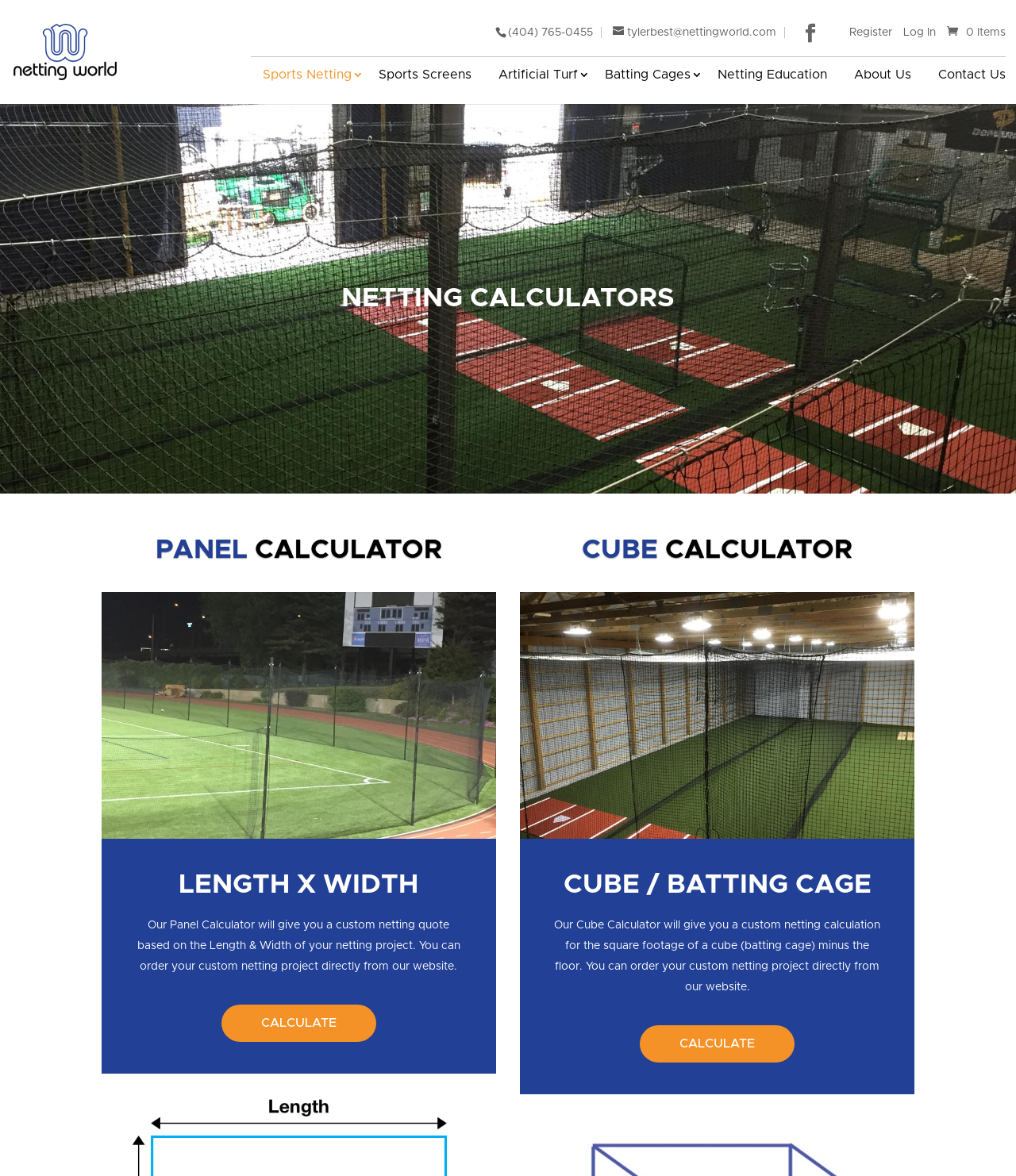Elaborate on the different components and information displayed on the webpage.

The webpage is a netting calculator tool provided by Netting World. At the top left, there is a logo of Netting World, accompanied by a link to the website. Below the logo, there are contact information links, including a phone number and an email address. 

To the right of the contact information, there are several links to social media platforms, including Register and Log In options. Next to these links, there is a navigation menu with links to various categories, such as Sports Netting, Sports Screens, Artificial Turf, Batting Cages, Netting Education, About Us, and Contact Us.

Below the navigation menu, there is a search bar that spans the entire width of the page. Underneath the search bar, there are two main sections: Netting Calculators and calculators for specific netting projects.

The Netting Calculators section has two subheadings: Panel Calculator and Cube Calculator. The Panel Calculator section has a brief description explaining how the calculator works, followed by a link to calculate the custom netting quote. The Cube Calculator section also has a brief description explaining how the calculator works, followed by a link to calculate the custom netting calculation.

Throughout the webpage, there are several headings and subheadings that organize the content and provide clear instructions for using the netting calculators.